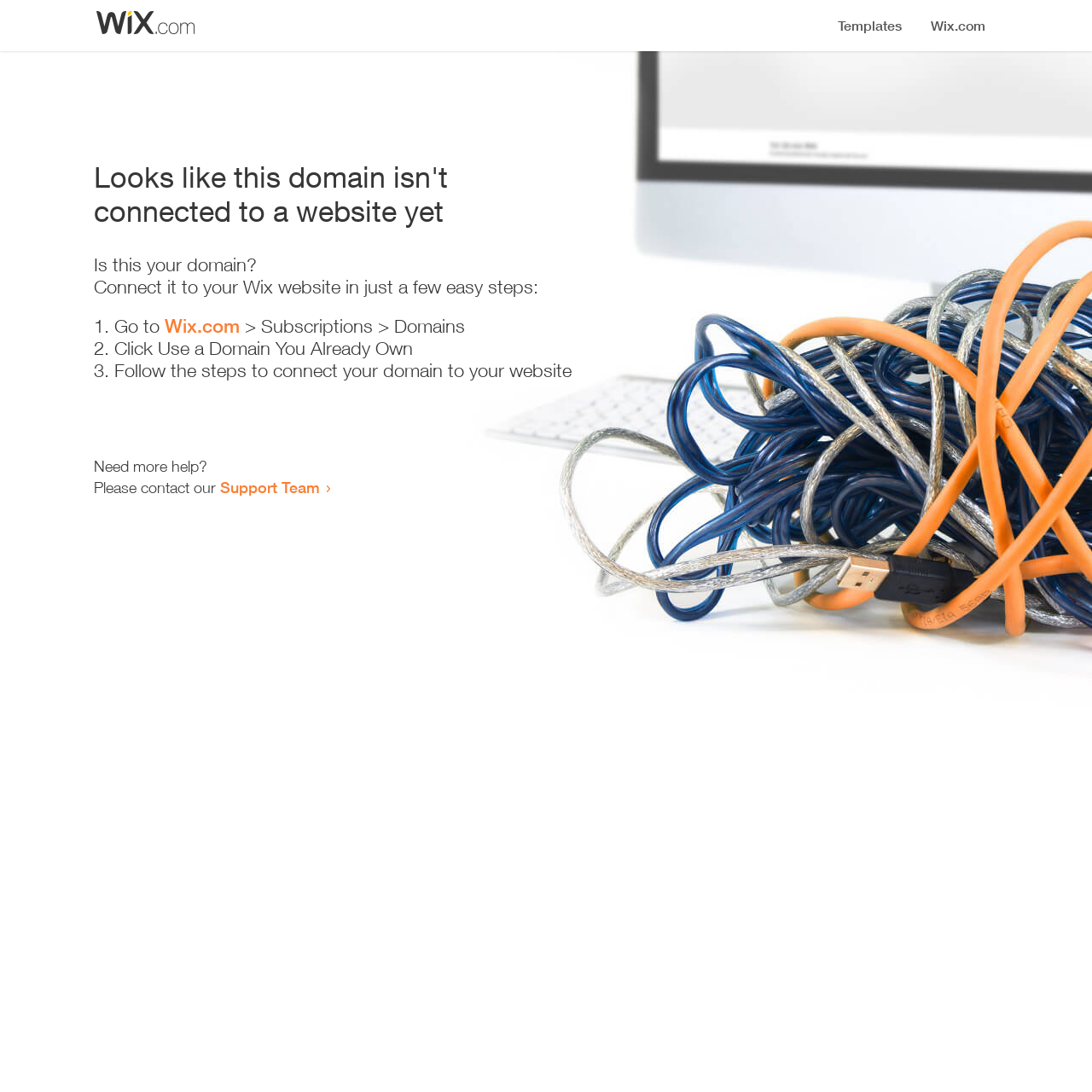Identify the bounding box of the HTML element described here: "Wix.com". Provide the coordinates as four float numbers between 0 and 1: [left, top, right, bottom].

[0.151, 0.288, 0.22, 0.309]